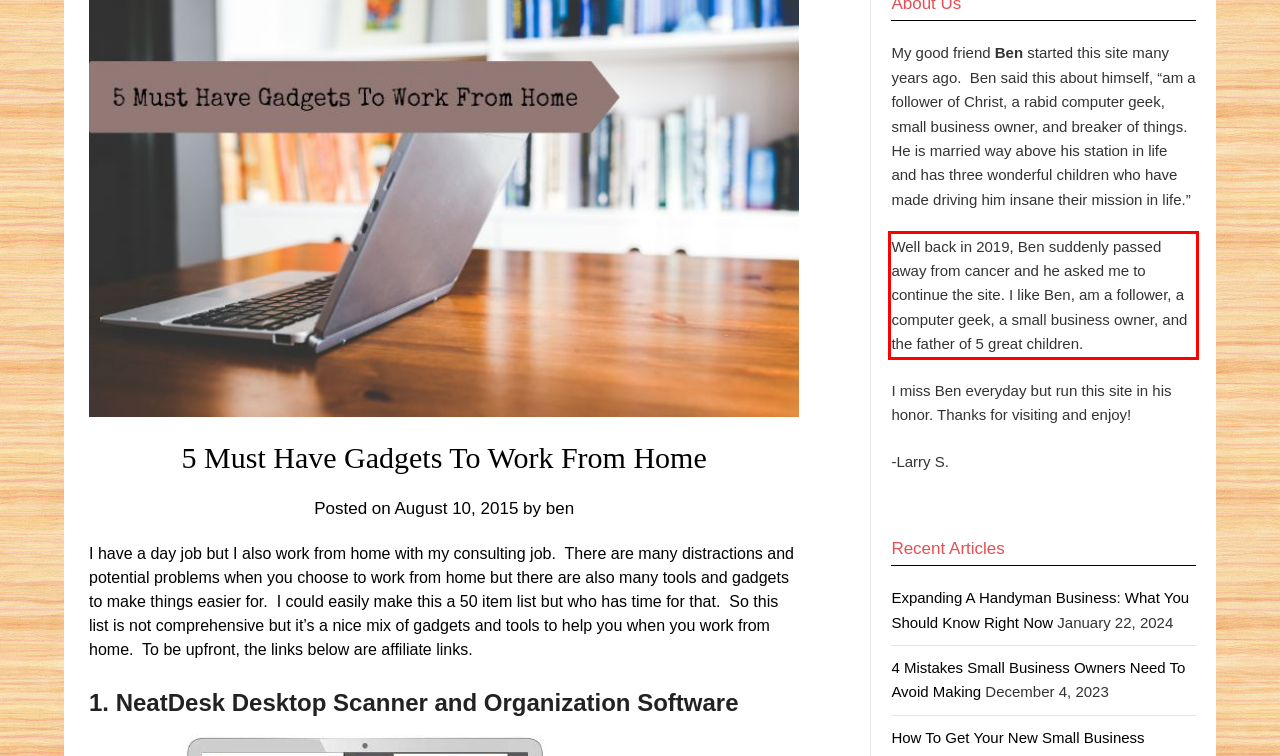Given a webpage screenshot with a red bounding box, perform OCR to read and deliver the text enclosed by the red bounding box.

Well back in 2019, Ben suddenly passed away from cancer and he asked me to continue the site. I like Ben, am a follower, a computer geek, a small business owner, and the father of 5 great children.